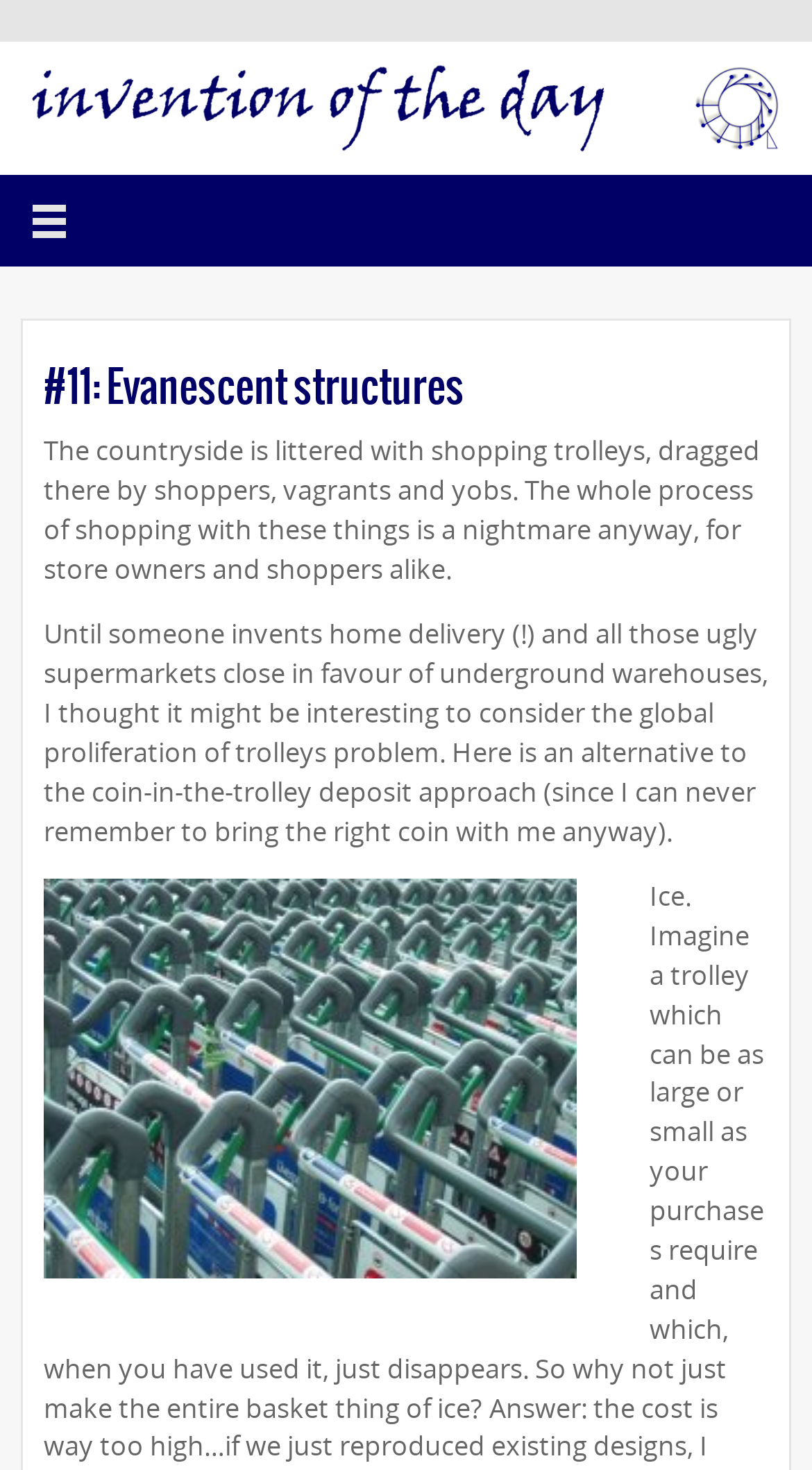Use the information in the screenshot to answer the question comprehensively: How many paragraphs of text are there?

The number of paragraphs of text can be determined by counting the number of StaticText elements that are children of the HeaderAsNonLandmark element, which are 2.